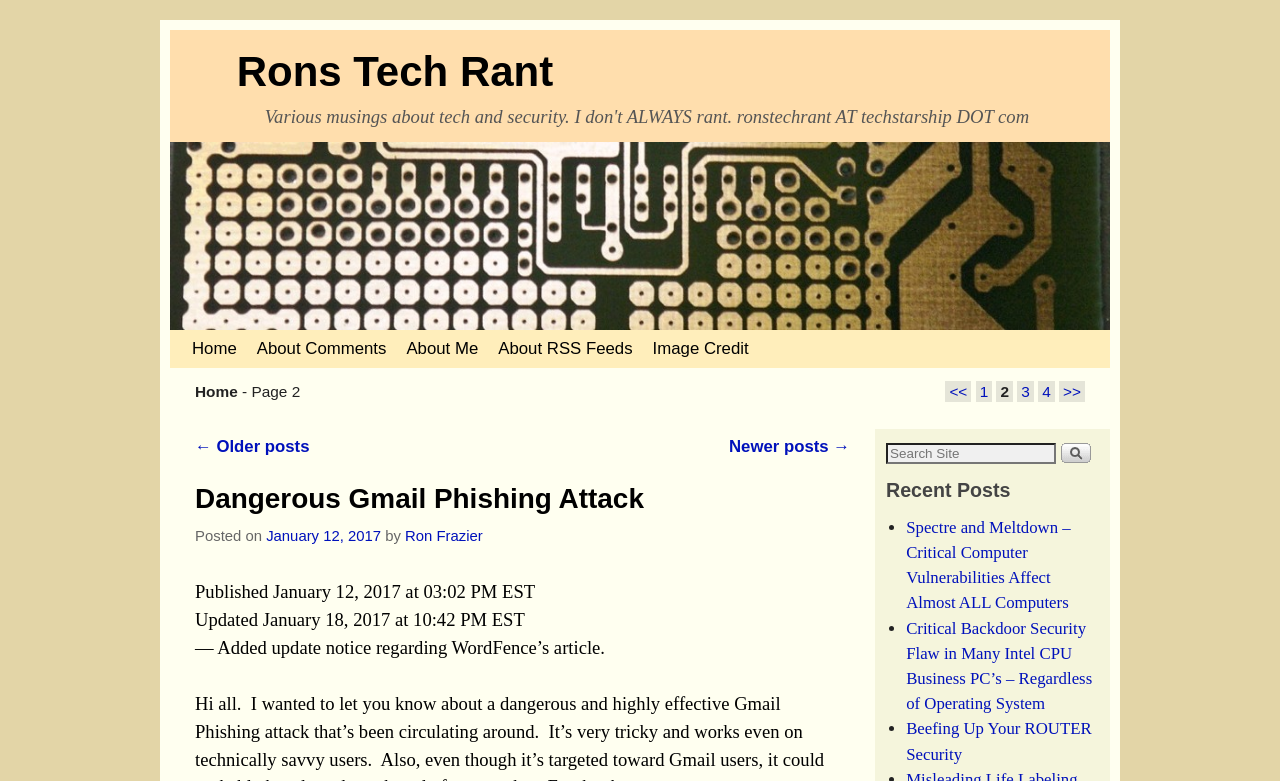Extract the bounding box coordinates for the UI element described by the text: "About Me". The coordinates should be in the form of [left, top, right, bottom] with values between 0 and 1.

[0.31, 0.422, 0.381, 0.471]